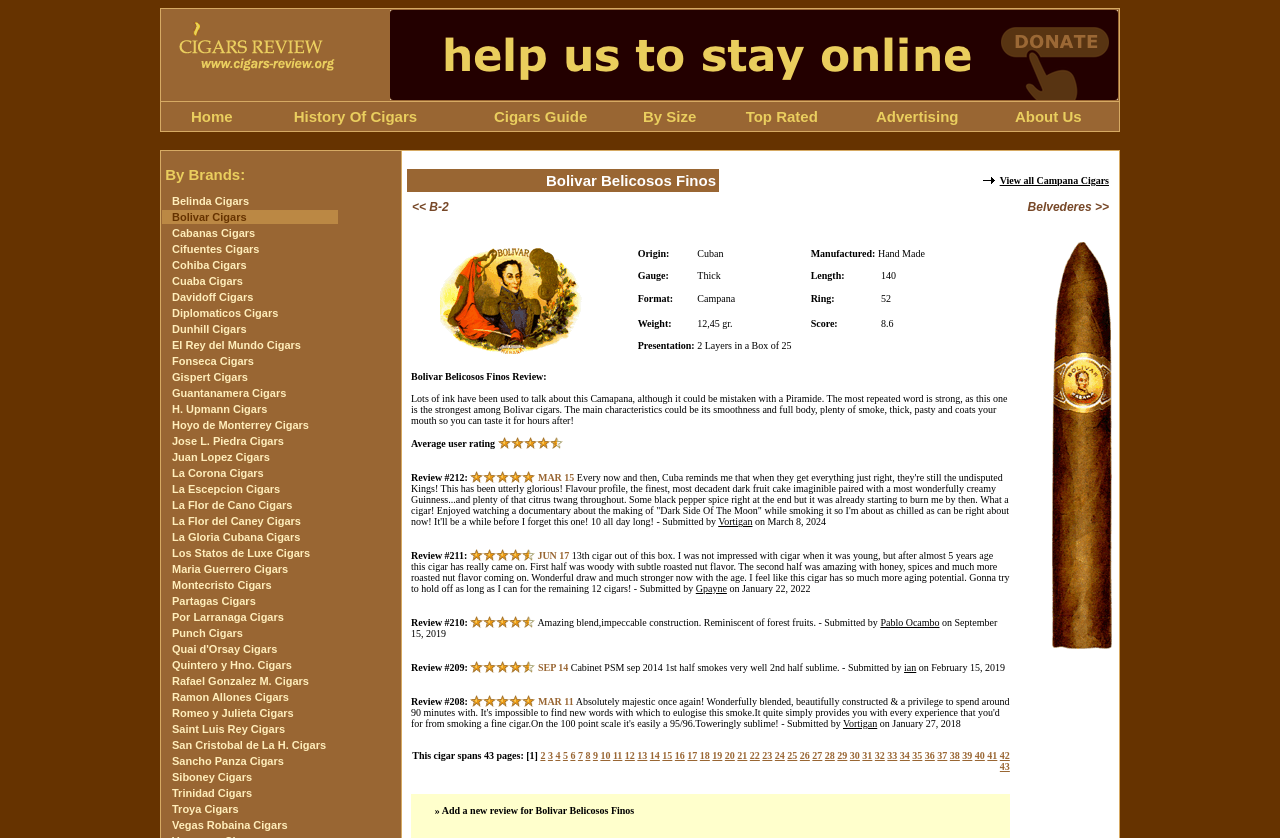Respond concisely with one word or phrase to the following query:
What is the first brand of cigar listed under 'By Brands'?

Belinda